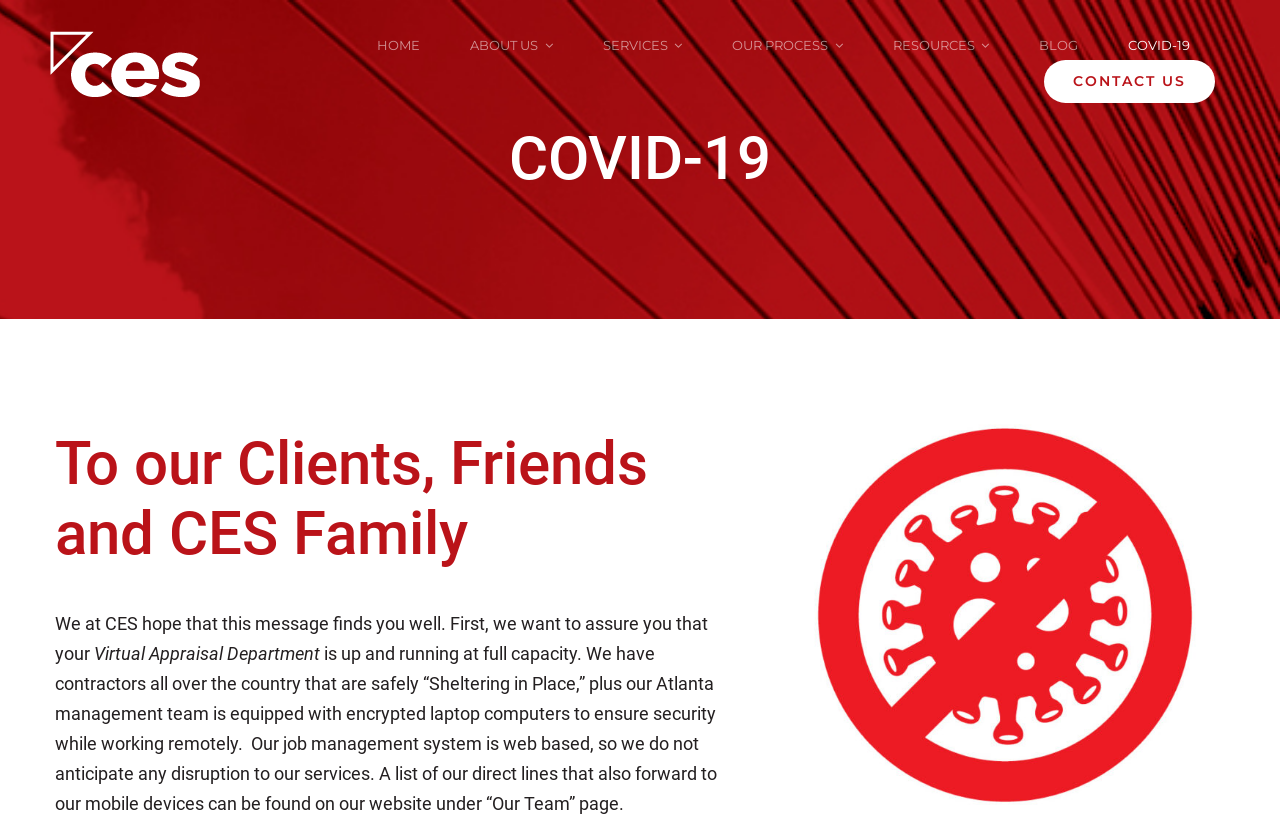How many links are in the main navigation menu?
Based on the screenshot, give a detailed explanation to answer the question.

I counted the number of link elements under the 'Creative Main Menu' navigation element, which are HOME, ABOUT US, SERVICES, OUR PROCESS, RESOURCES, BLOG, COVID-19, and CONTACT US.